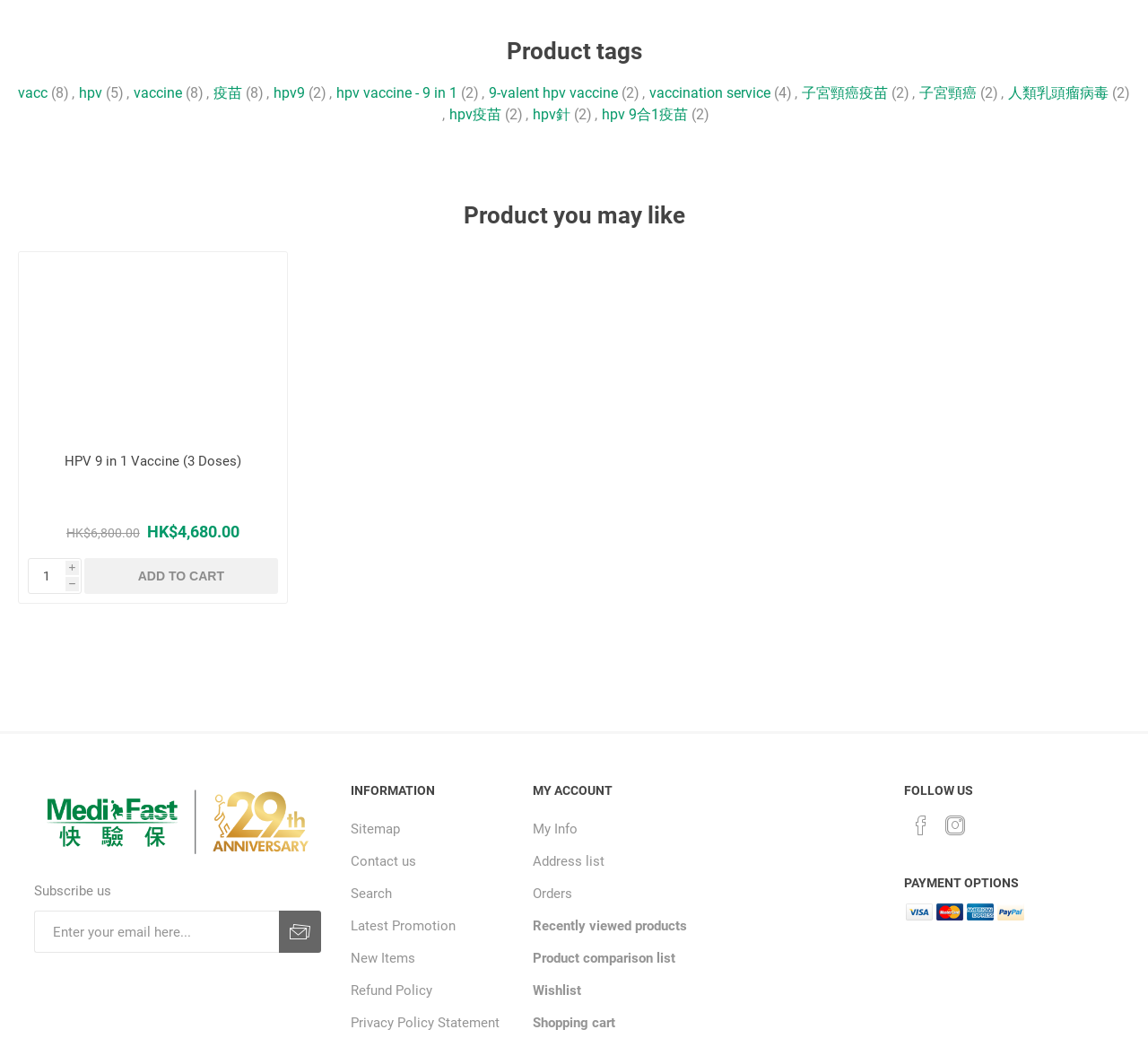Identify the bounding box coordinates of the section that should be clicked to achieve the task described: "Subscribe us".

[0.243, 0.87, 0.28, 0.91]